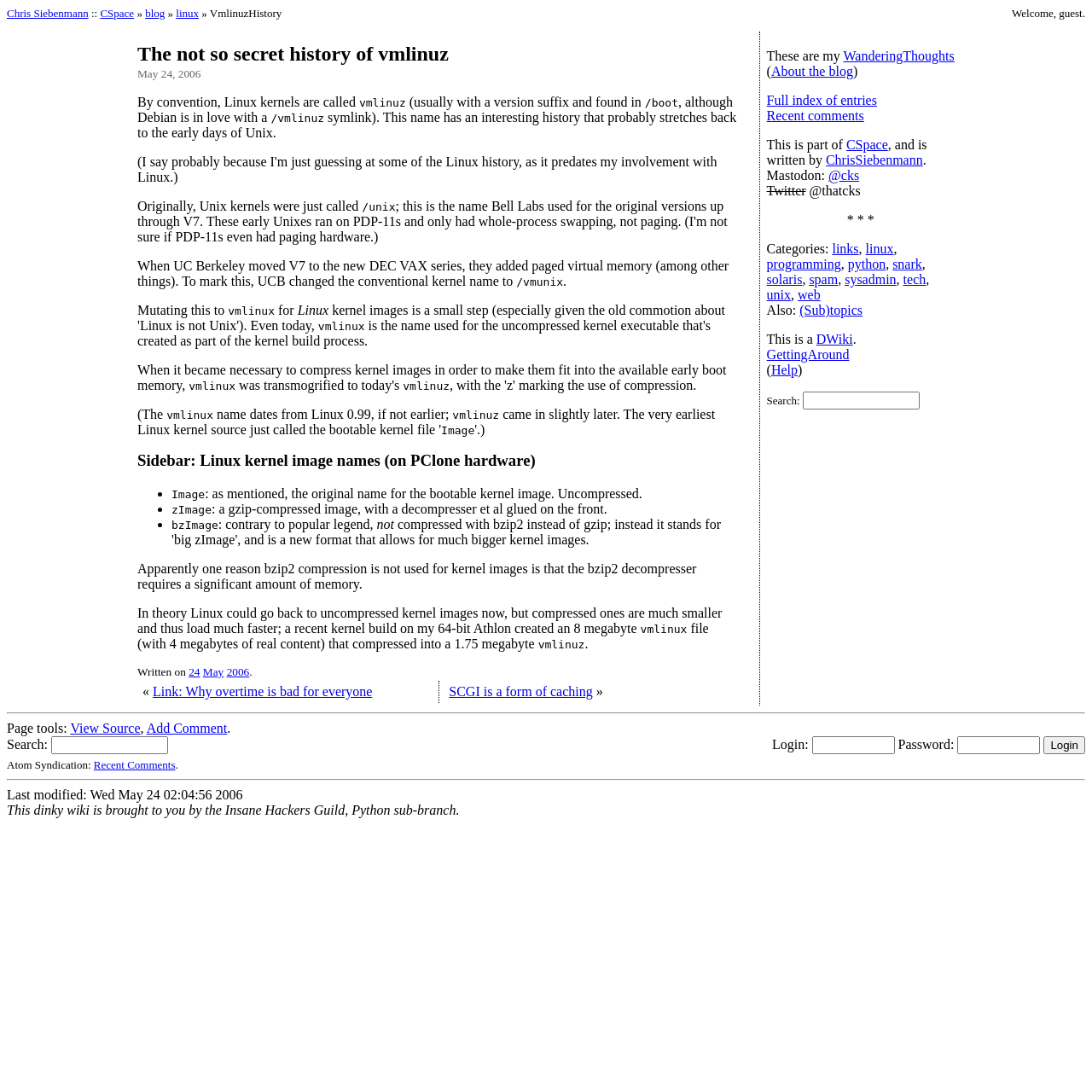Provide a short, one-word or phrase answer to the question below:
What is the topic of the blog post?

Vmlinuz History